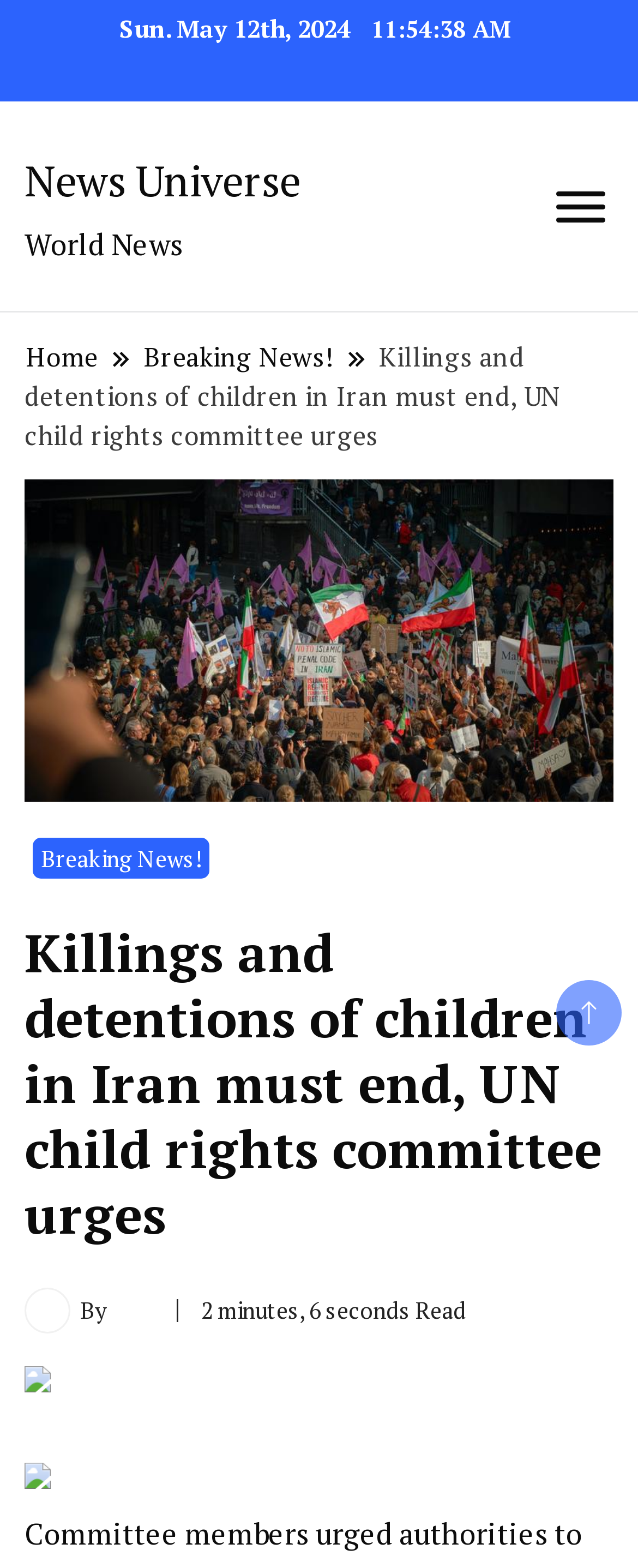Locate the bounding box of the user interface element based on this description: "Breaking News!".

[0.223, 0.215, 0.525, 0.24]